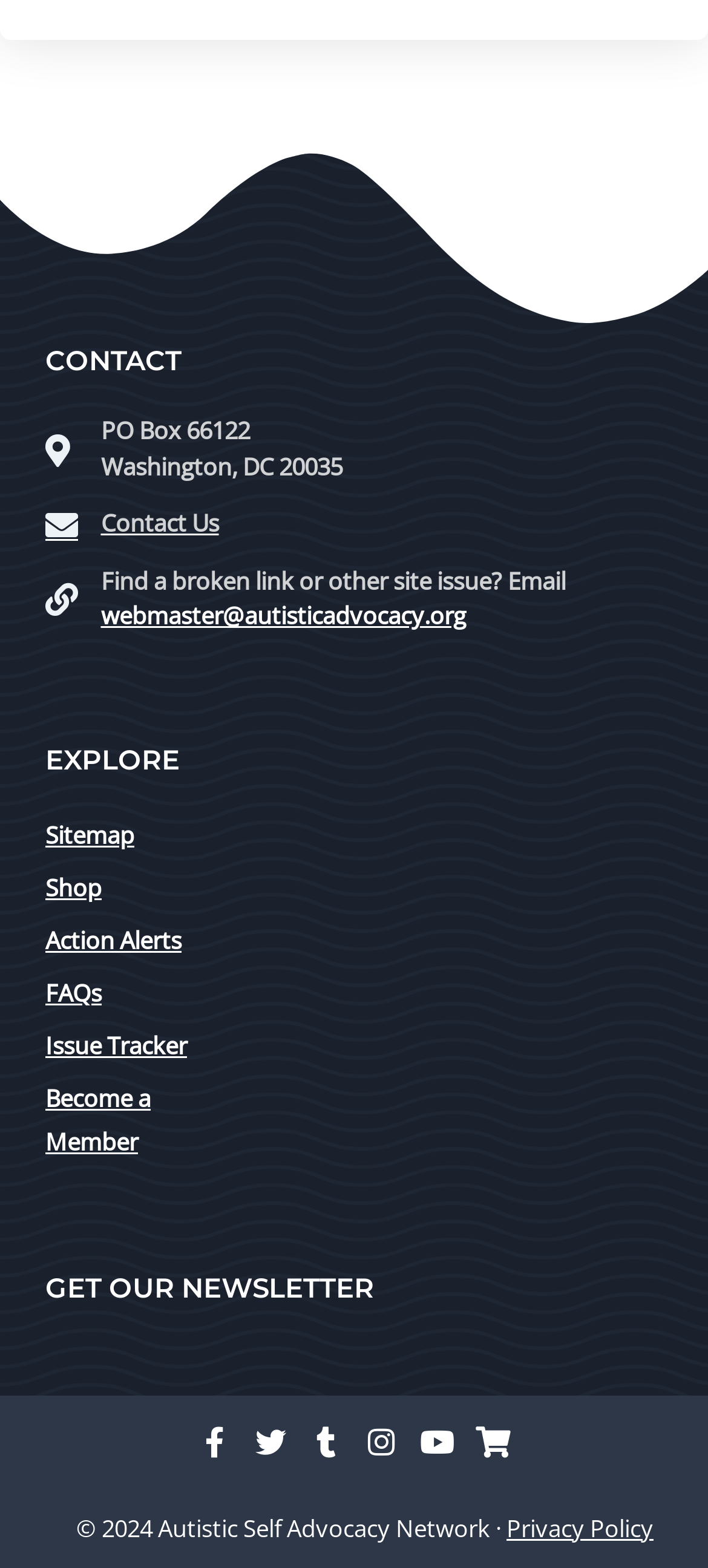What is the purpose of the 'webmaster@autisticadvocacy.org' email address? Using the information from the screenshot, answer with a single word or phrase.

Reporting site issues